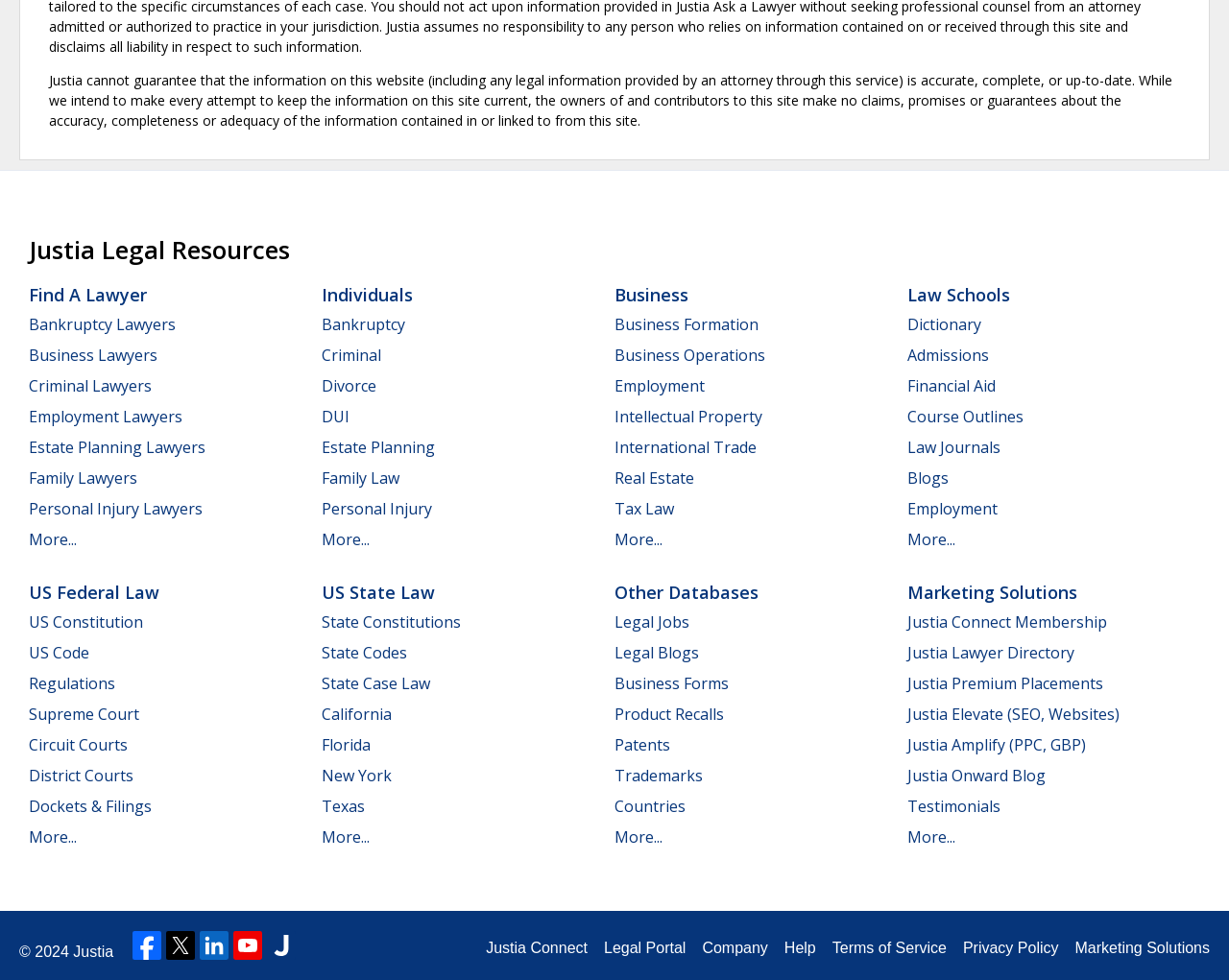How many categories of lawyers are listed?
Using the details from the image, give an elaborate explanation to answer the question.

There are 7 categories of lawyers listed, including Bankruptcy Lawyers, Business Lawyers, Criminal Lawyers, Employment Lawyers, Estate Planning Lawyers, Family Lawyers, and Personal Injury Lawyers.